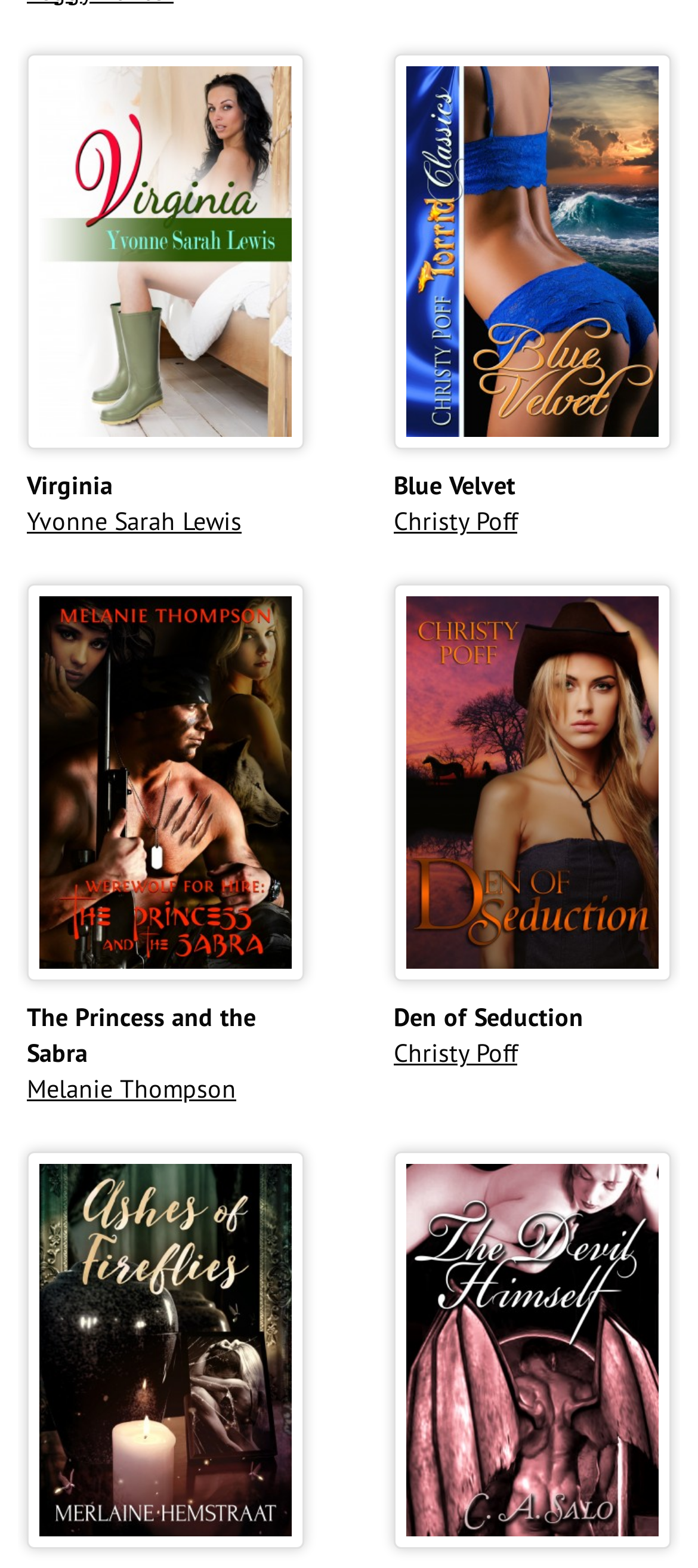Identify the bounding box coordinates of the specific part of the webpage to click to complete this instruction: "view Blue Velvet".

[0.564, 0.3, 0.738, 0.32]